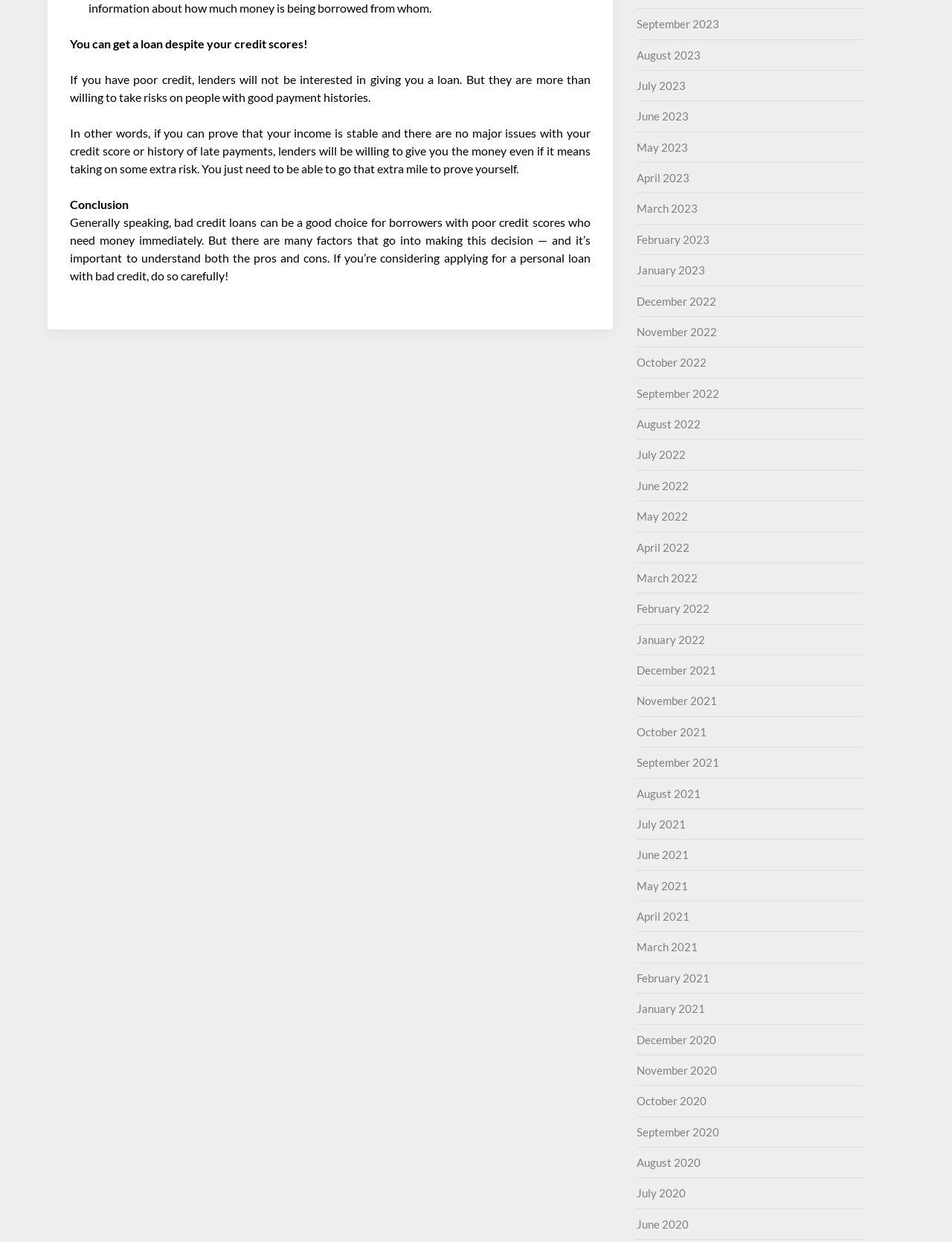Please provide a comprehensive response to the question based on the details in the image: What is the conclusion of the article?

The conclusion of the article is mentioned in the text 'Generally speaking, bad credit loans can be a good choice for borrowers with poor credit scores who need money immediately.' This suggests that the article is concluding that bad credit loans can be a viable option for certain individuals.